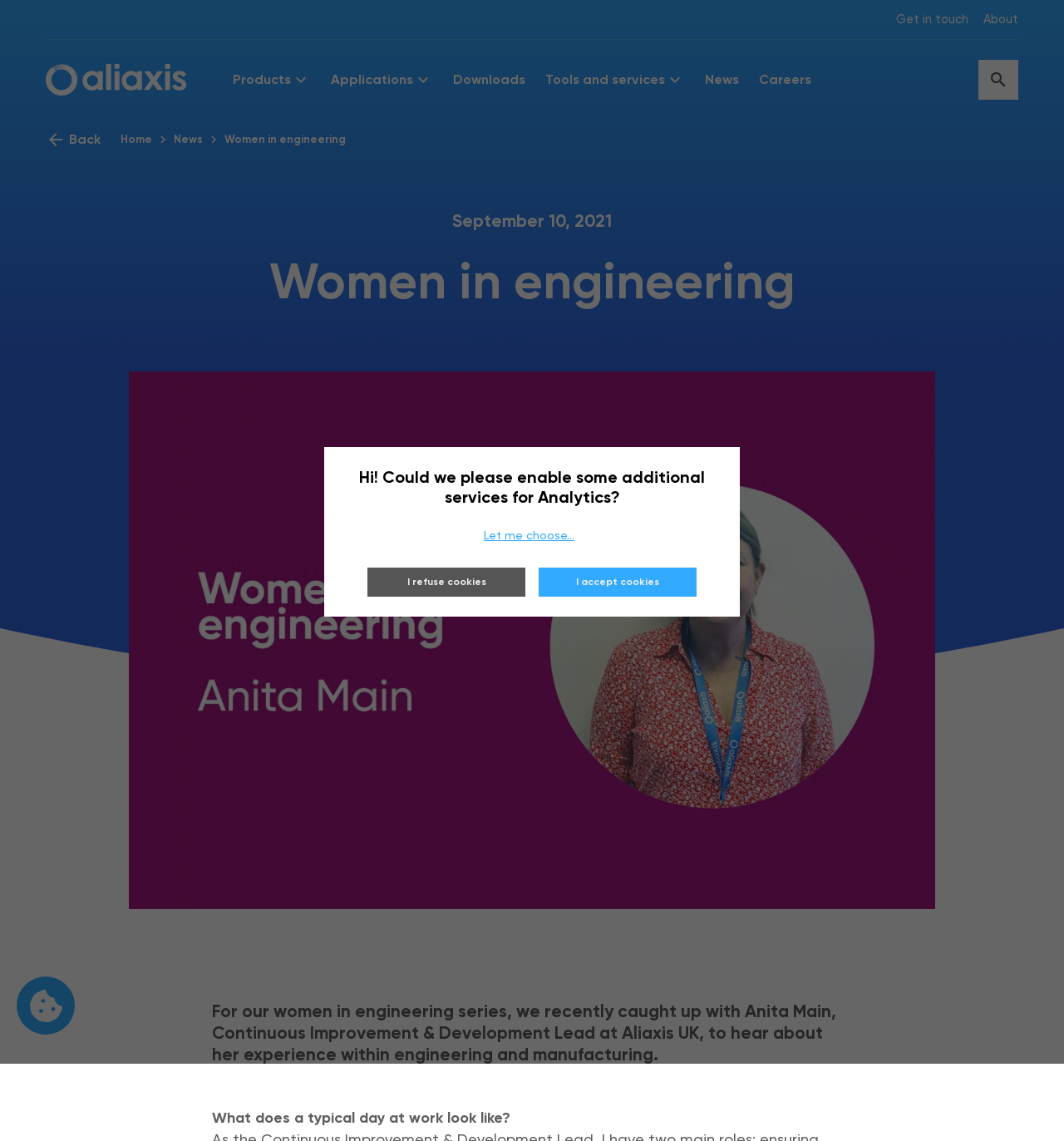Provide an in-depth caption for the webpage.

The webpage is about a series of interviews with women in engineering, specifically featuring Anita Main, Continuous Improvement & Development Lead at Aliaxis UK. At the top of the page, there is a navigation menu with links to "Get in touch", "About", and the company logo "Aliaxis" accompanied by an image. Below this, there is a main navigation menu with links to "Products", "Applications", "Downloads", "Tools and services", "News", and "Careers". 

On the left side of the page, there is a breadcrumb navigation menu showing the path "Home" > "News" > "Women in engineering". Below this, there is a heading "Women in engineering" followed by a large image related to the topic. 

The main content of the page is an interview with Anita Main, where she shares her experience within engineering and manufacturing. The text is divided into paragraphs, with headings and subheadings. The first paragraph introduces the series and Anita Main, while the subsequent paragraphs delve into her daily work and experiences. 

At the bottom of the page, there is a cookie notification with buttons to accept or refuse cookies, as well as a link to choose additional services for analytics.